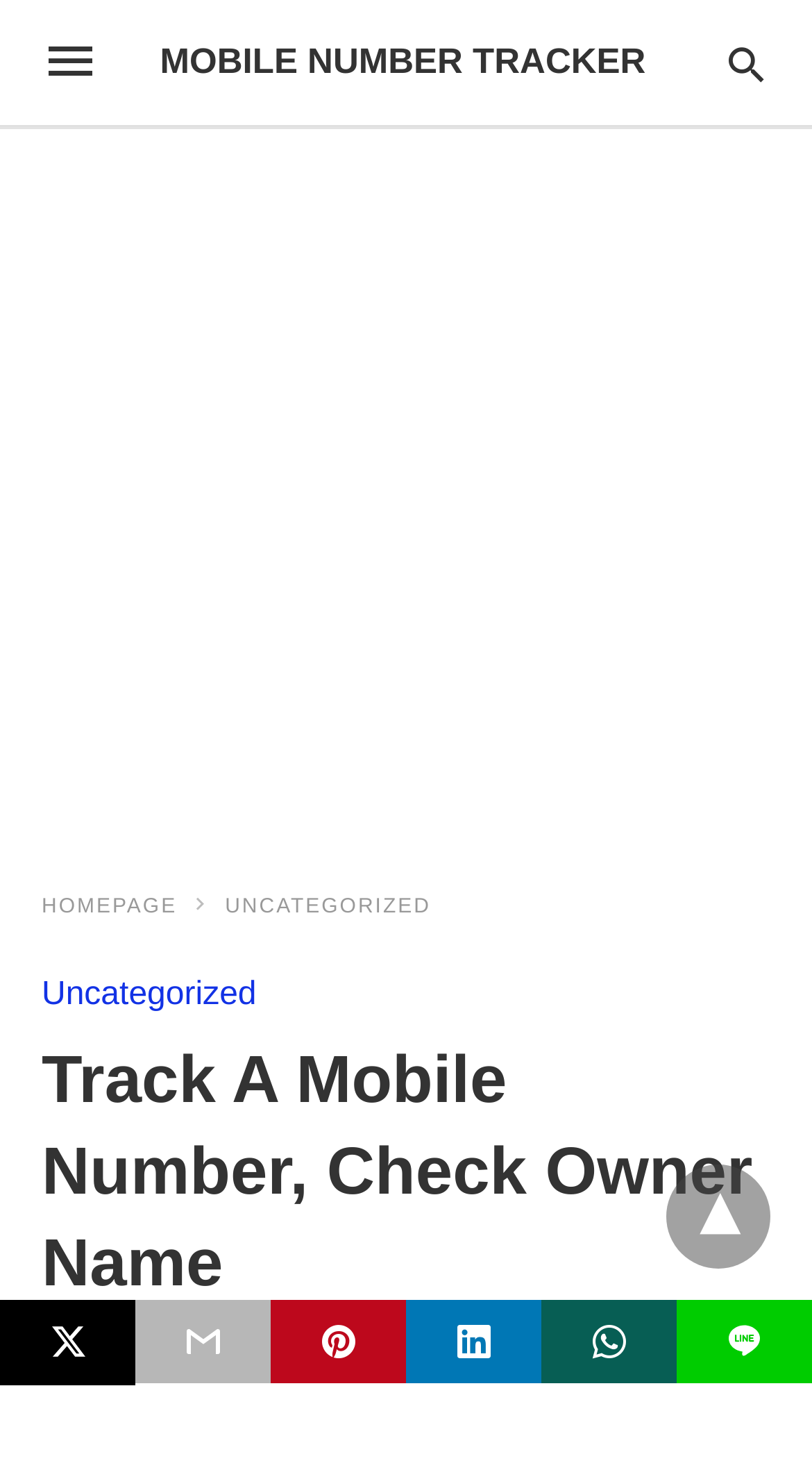Indicate the bounding box coordinates of the element that needs to be clicked to satisfy the following instruction: "Click on the dropdown menu". The coordinates should be four float numbers between 0 and 1, i.e., [left, top, right, bottom].

[0.821, 0.797, 0.949, 0.868]